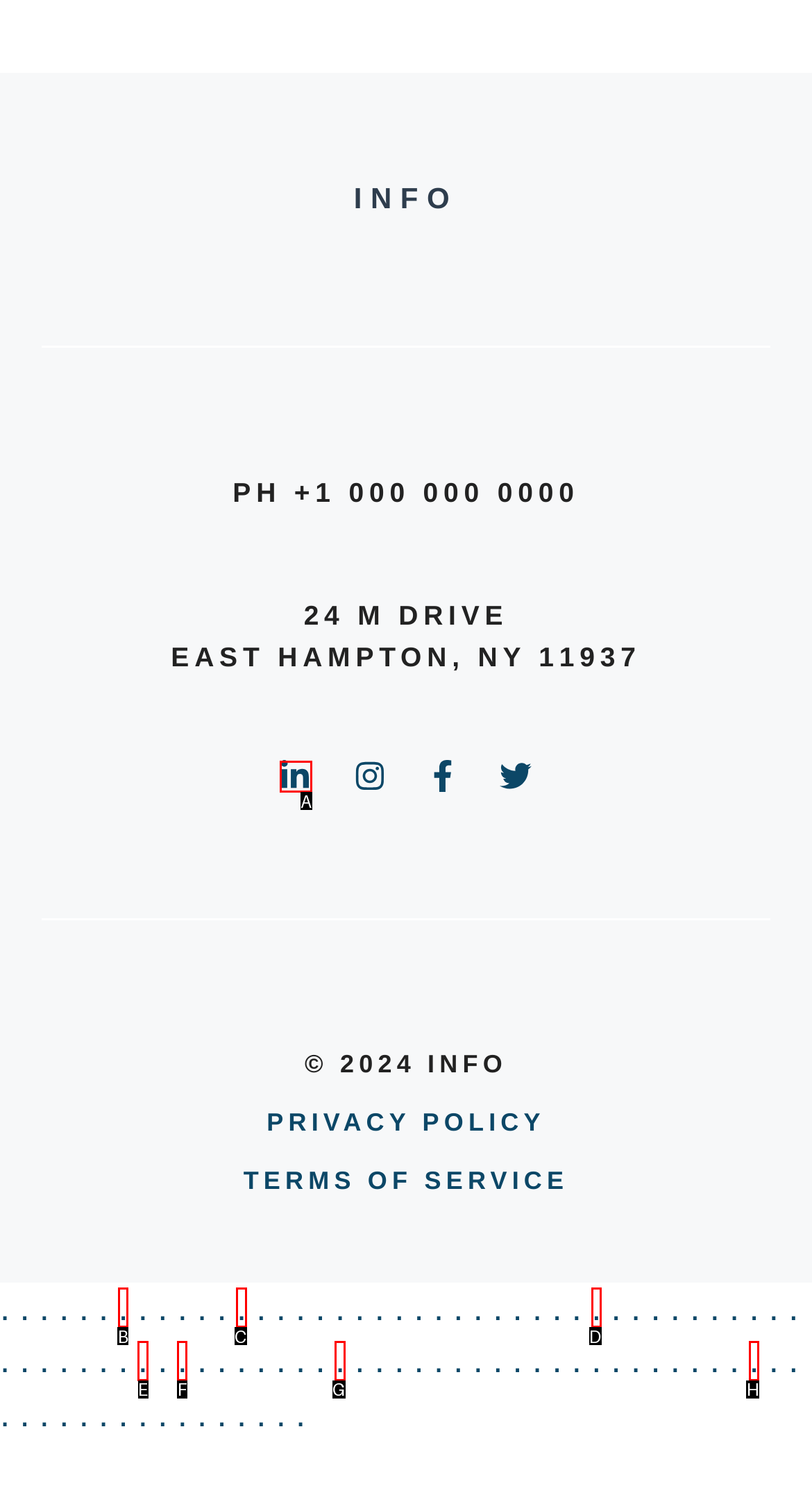Select the letter of the UI element you need to click to complete this task: Click the link at the top.

A